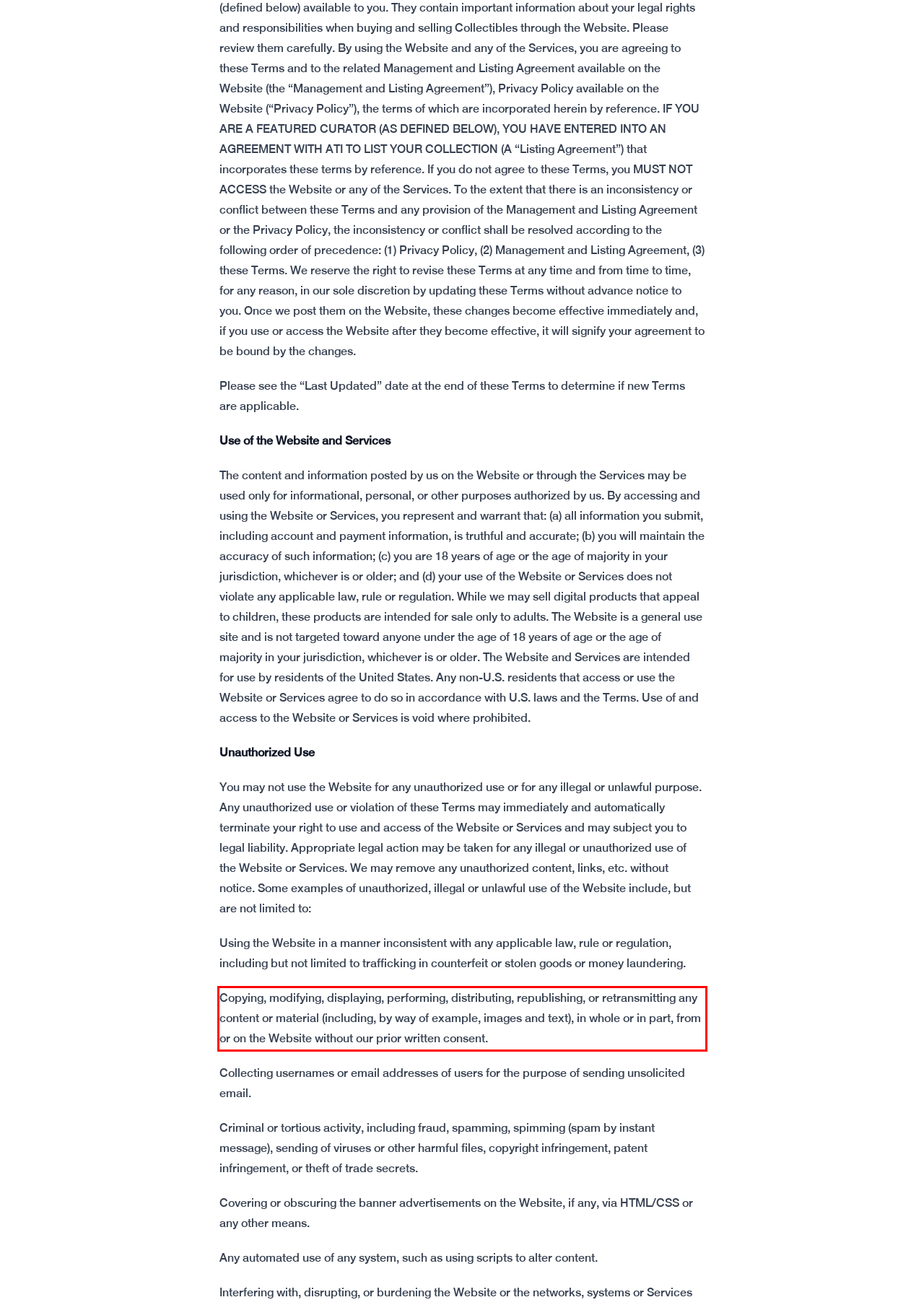Your task is to recognize and extract the text content from the UI element enclosed in the red bounding box on the webpage screenshot.

Copying, modifying, displaying, performing, distributing, republishing, or retransmitting any content or material (including, by way of example, images and text), in whole or in part, from or on the Website without our prior written consent.